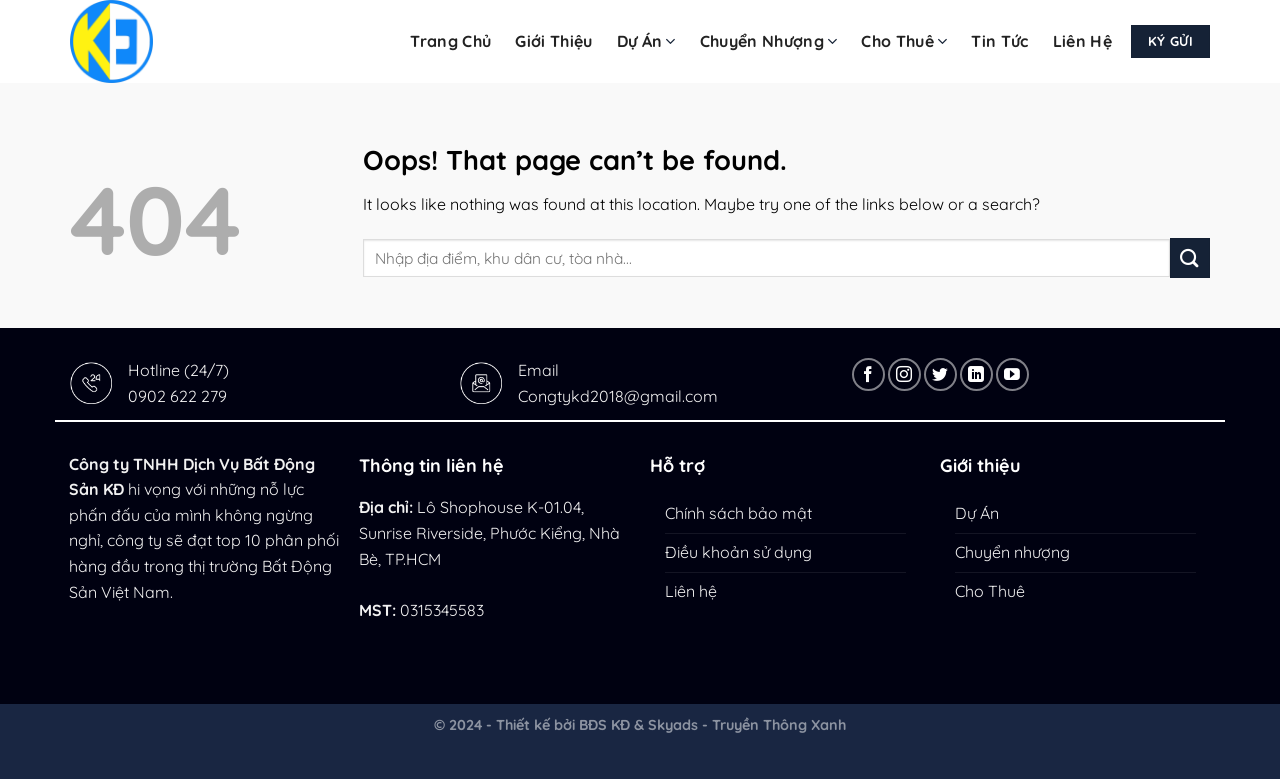Predict the bounding box coordinates of the area that should be clicked to accomplish the following instruction: "Contact us via hotline". The bounding box coordinates should consist of four float numbers between 0 and 1, i.e., [left, top, right, bottom].

[0.1, 0.463, 0.179, 0.488]